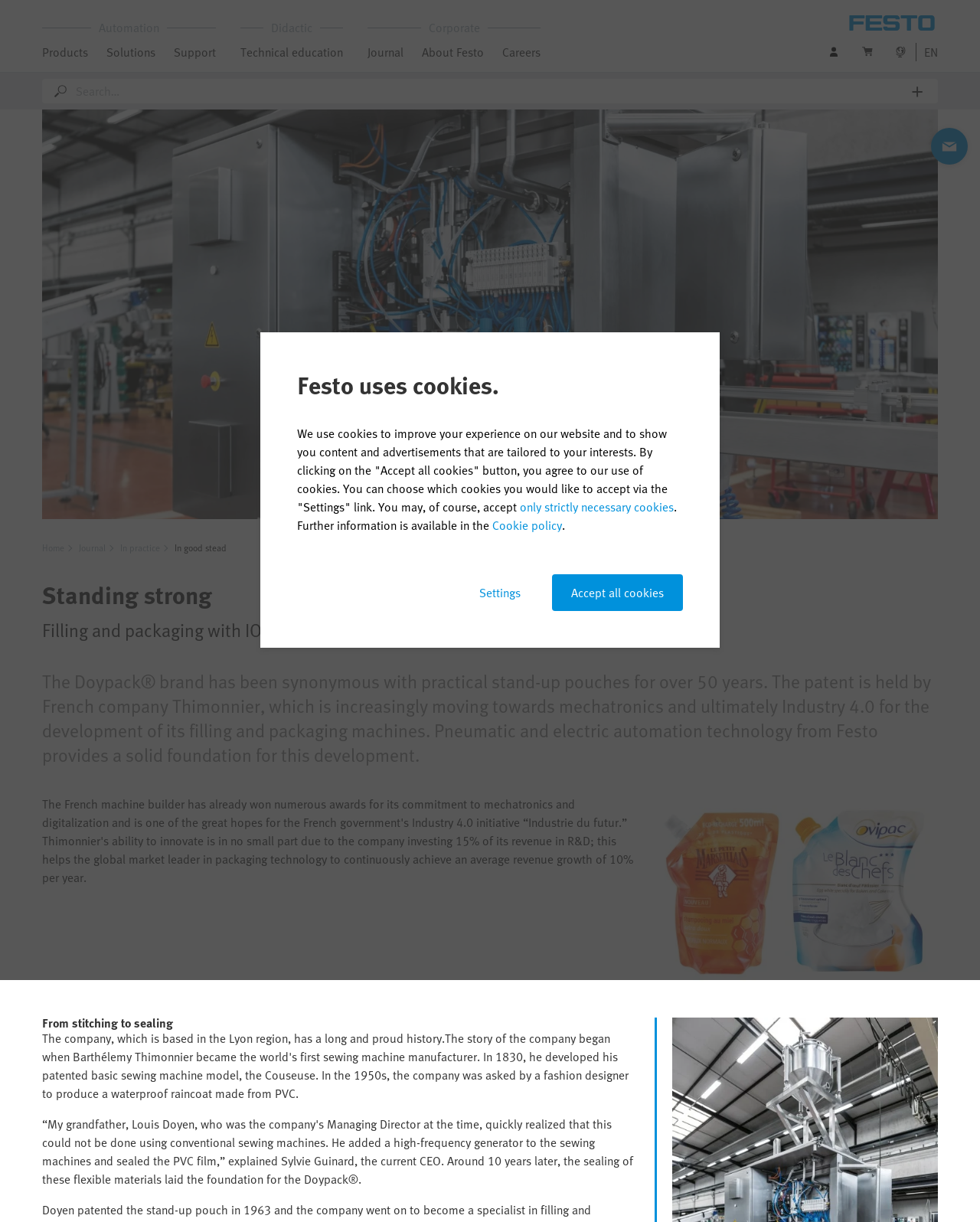Identify the bounding box coordinates of the element that should be clicked to fulfill this task: "Sort by". The coordinates should be provided as four float numbers between 0 and 1, i.e., [left, top, right, bottom].

None